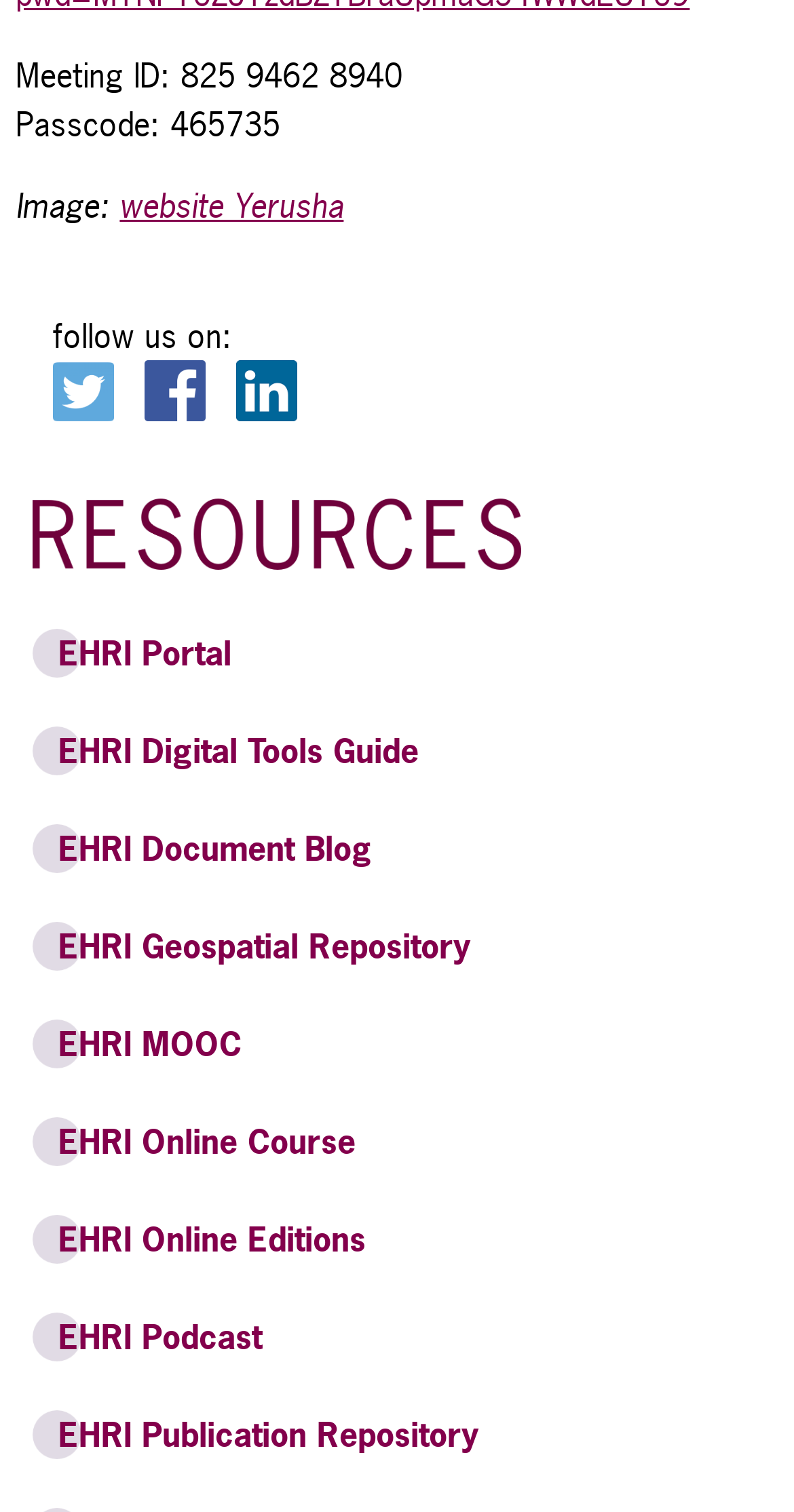Please specify the bounding box coordinates of the region to click in order to perform the following instruction: "Explore EHRI Geospatial Repository".

[0.041, 0.611, 0.592, 0.641]